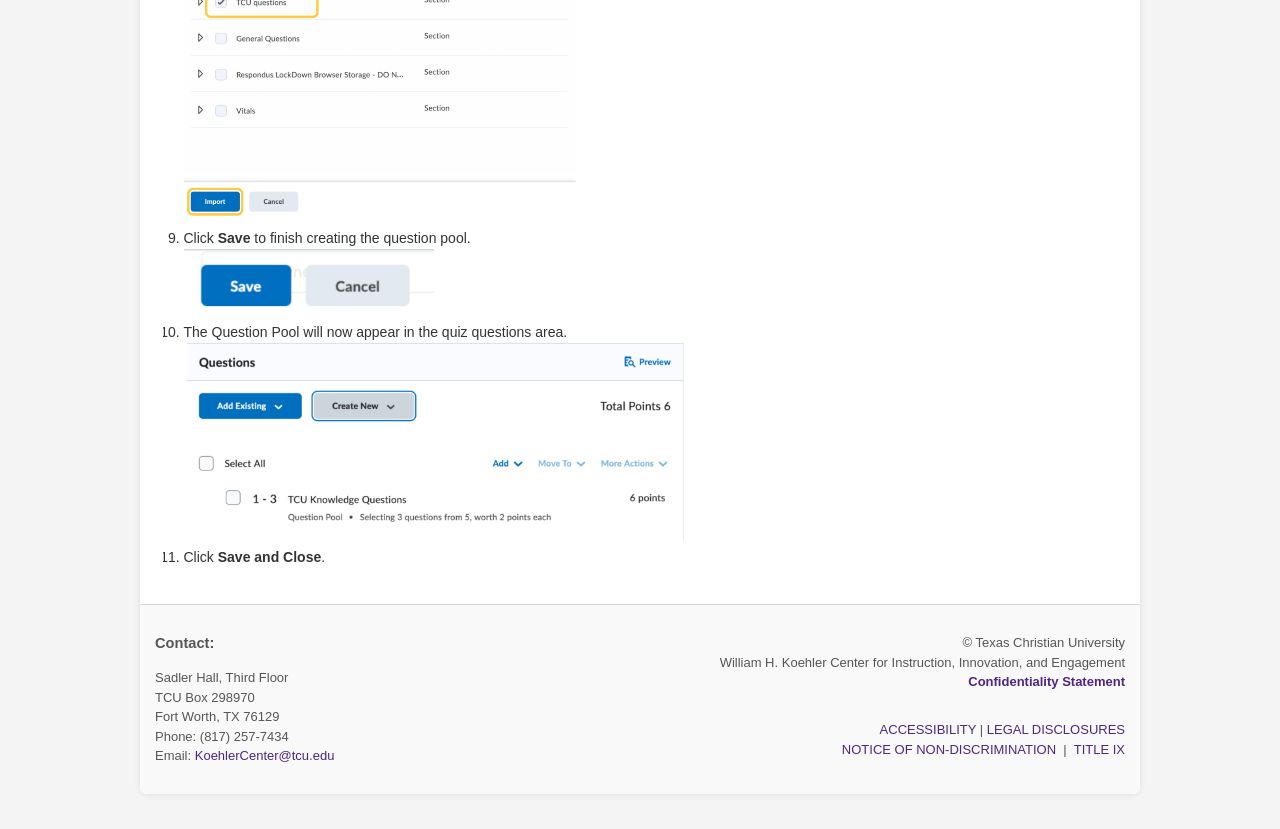Give a one-word or short-phrase answer to the following question: 
What is the relationship between the 'Quiz Question Pool' and the 'Quiz builder'?

Pool appears in builder